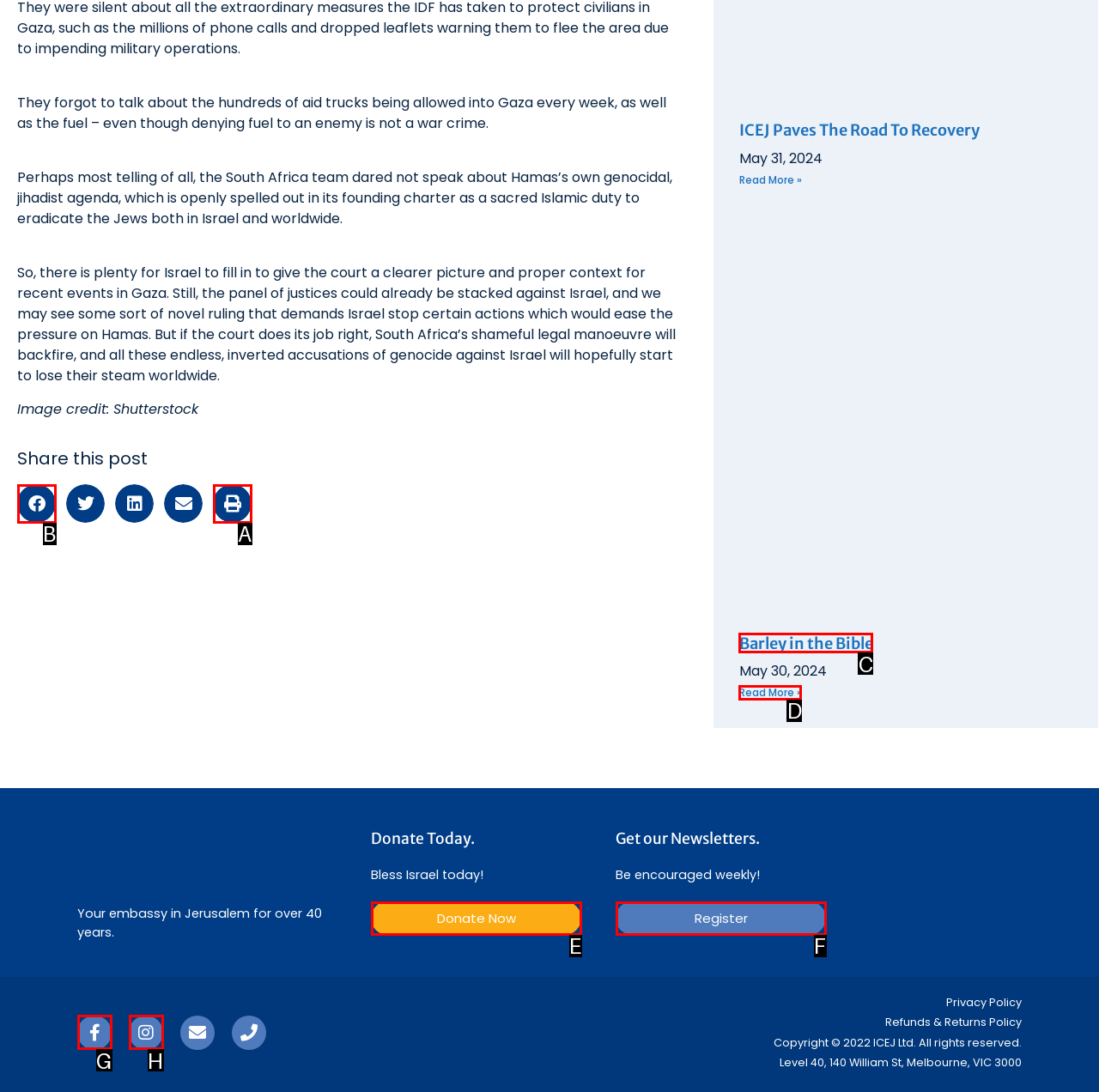Select the HTML element that should be clicked to accomplish the task: Share this post on Facebook Reply with the corresponding letter of the option.

B